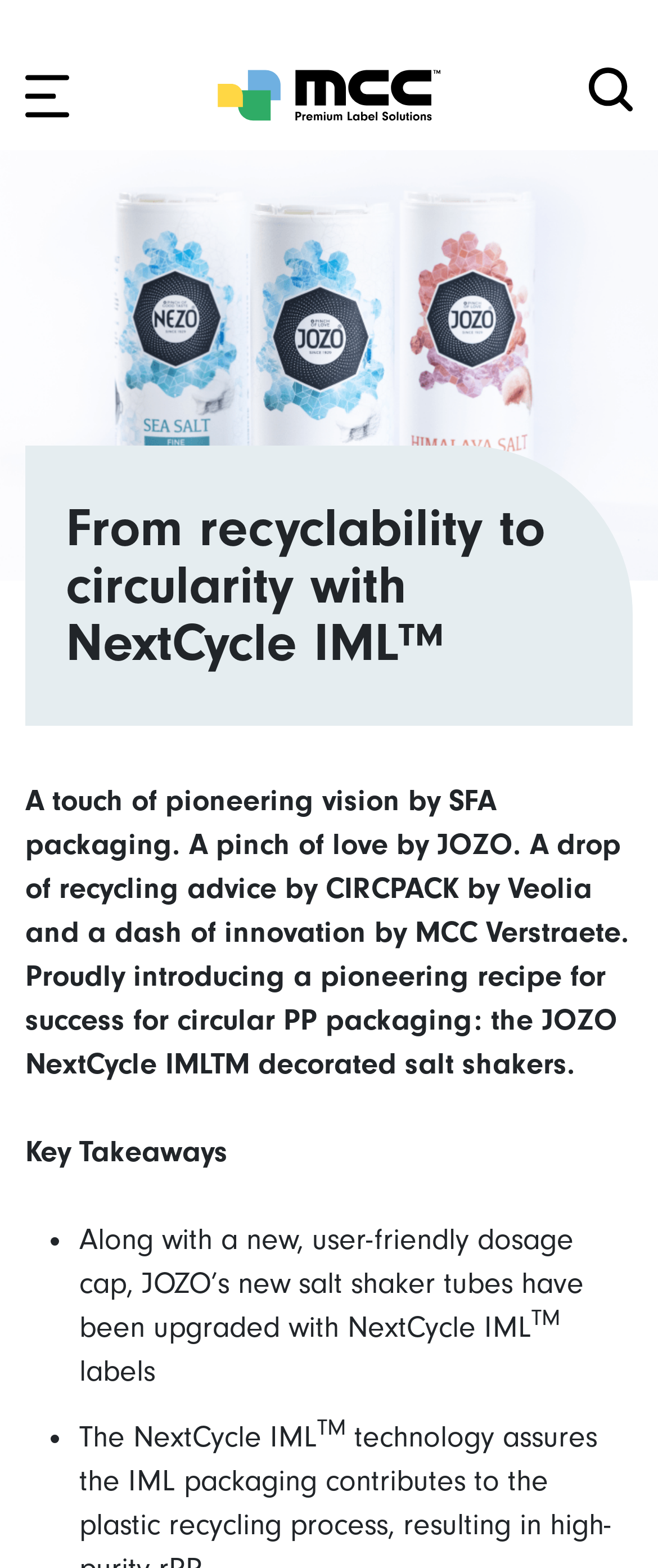Based on the element description: "Success stories", identify the bounding box coordinates for this UI element. The coordinates must be four float numbers between 0 and 1, listed as [left, top, right, bottom].

[0.092, 0.117, 0.321, 0.14]